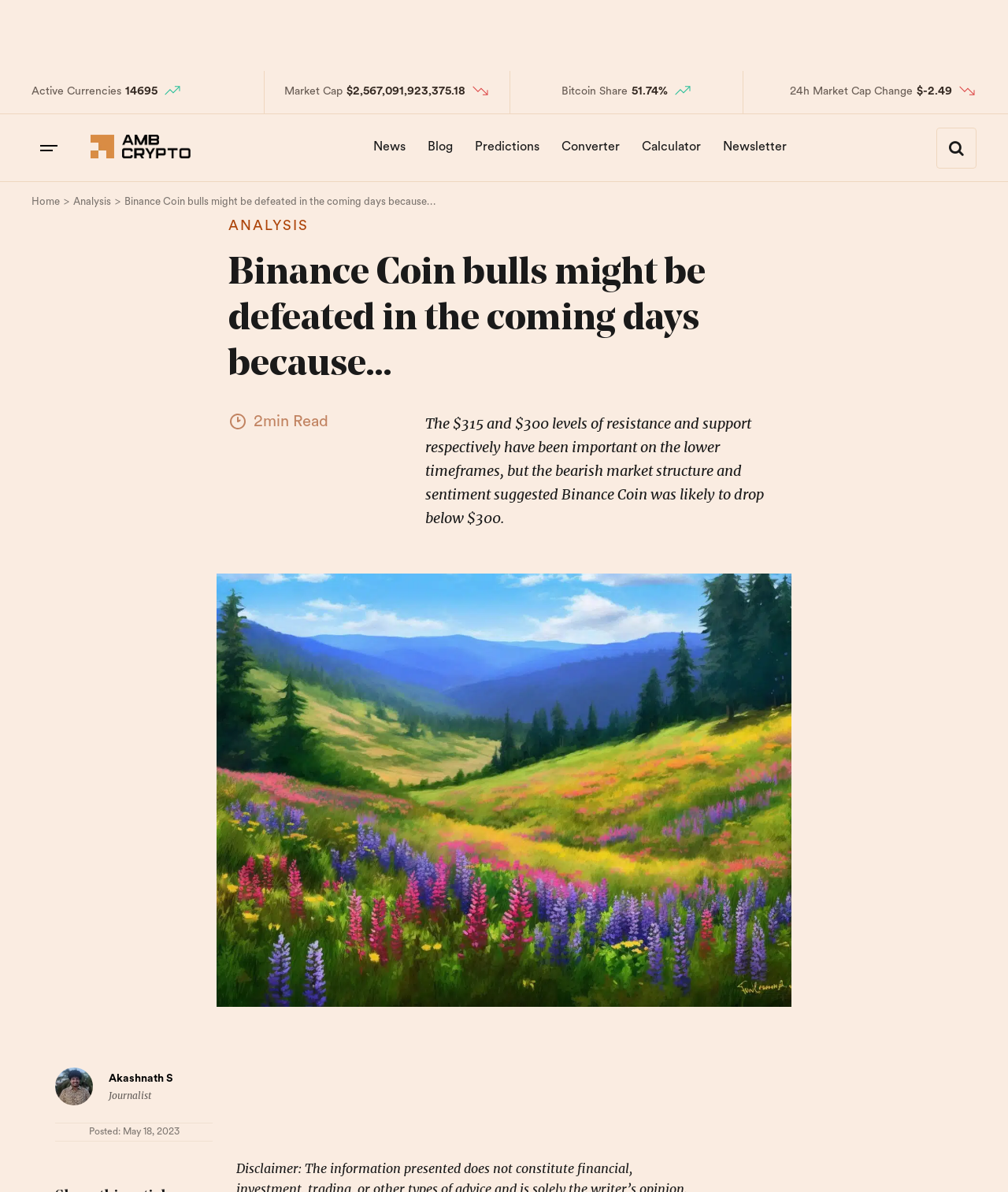Please find and report the bounding box coordinates of the element to click in order to perform the following action: "Search for something". The coordinates should be expressed as four float numbers between 0 and 1, in the format [left, top, right, bottom].

None